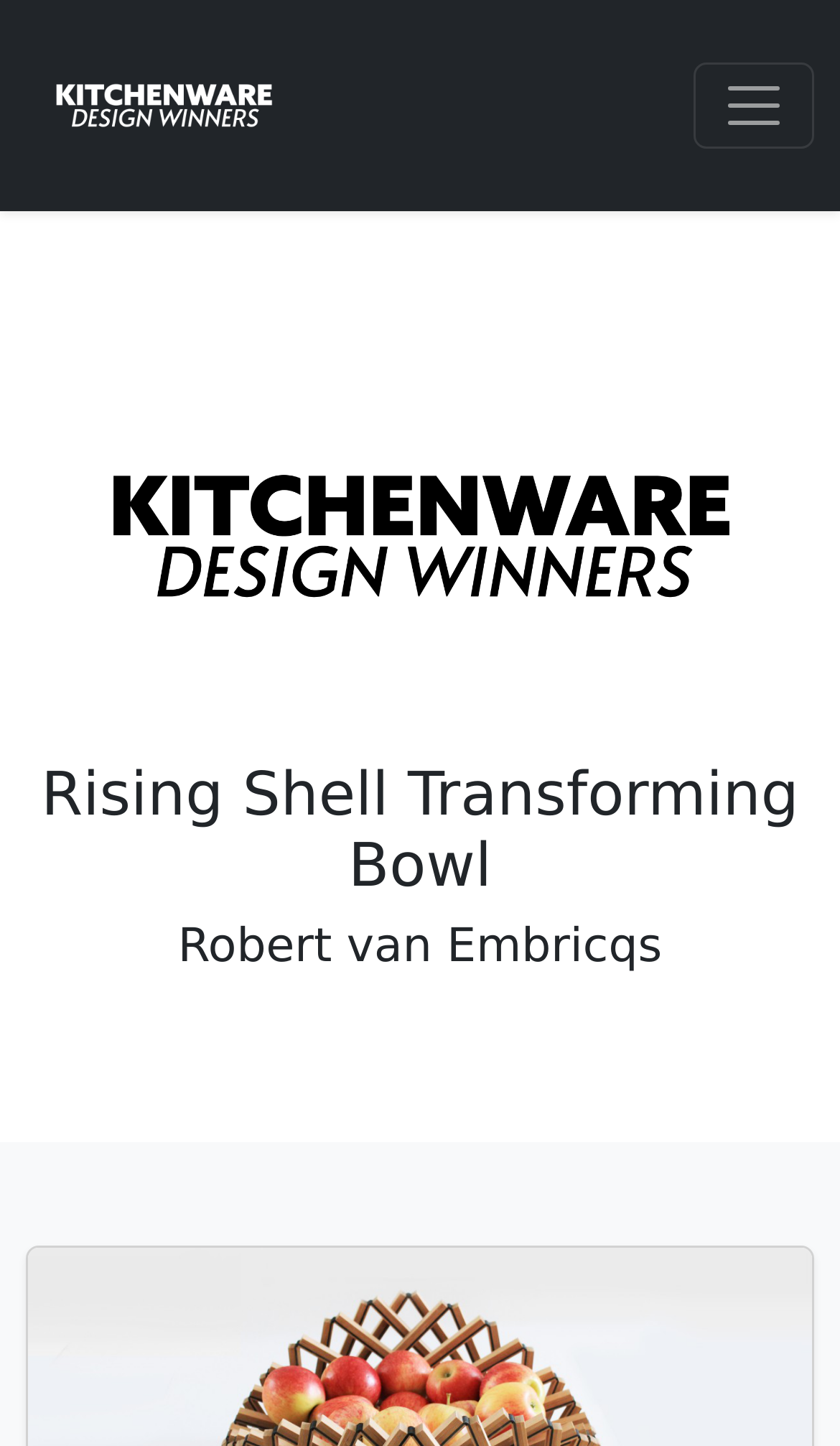Craft a detailed narrative of the webpage's structure and content.

The webpage is about "Rising Shell Design Details". At the top left, there is a link accompanied by an image. On the top right, there is a button labeled "Toggle navigation" that controls a navigation header. Below the button, there is another link with a larger image. 

The main content of the webpage is divided into two sections, both of which are headings. The first heading is "Rising Shell Transforming Bowl", and the second heading is "Robert van Embricqs". These headings are positioned below the navigation button and the link with the larger image, and they are aligned to the left side of the page.